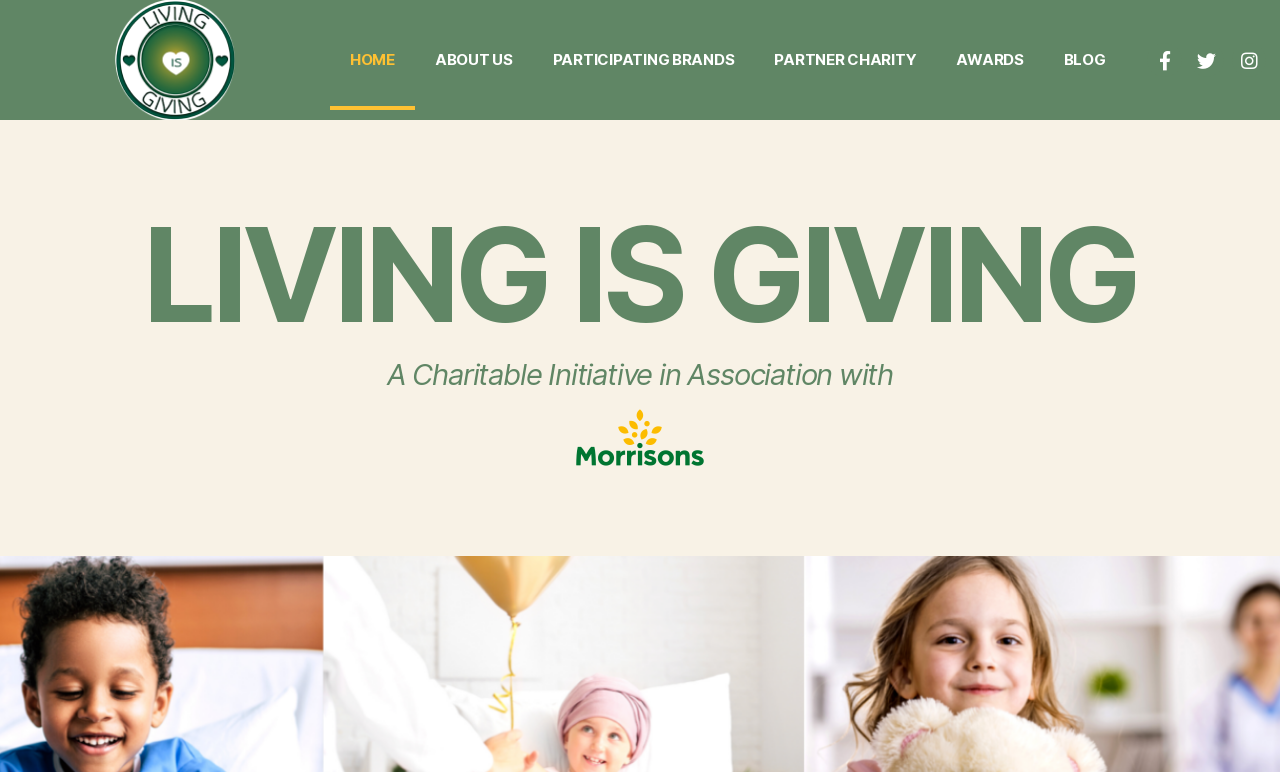Using the provided description: "PARTNER CHARITY", find the bounding box coordinates of the corresponding UI element. The output should be four float numbers between 0 and 1, in the format [left, top, right, bottom].

[0.589, 0.013, 0.732, 0.142]